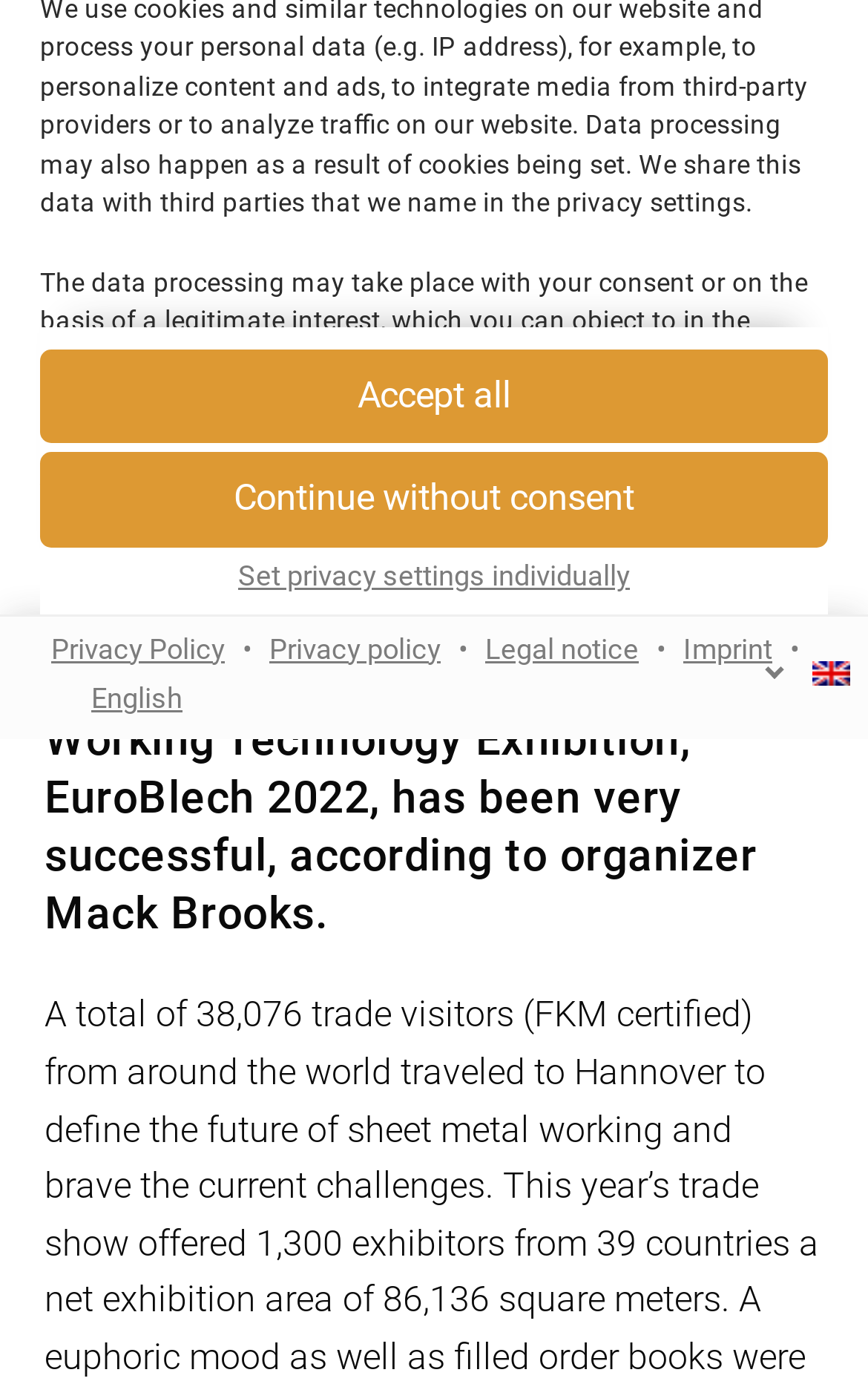Given the element description Imprint, predict the bounding box coordinates for the UI element in the webpage screenshot. The format should be (top-left x, top-left y, bottom-right x, bottom-right y), and the values should be between 0 and 1.

[0.774, 0.456, 0.903, 0.48]